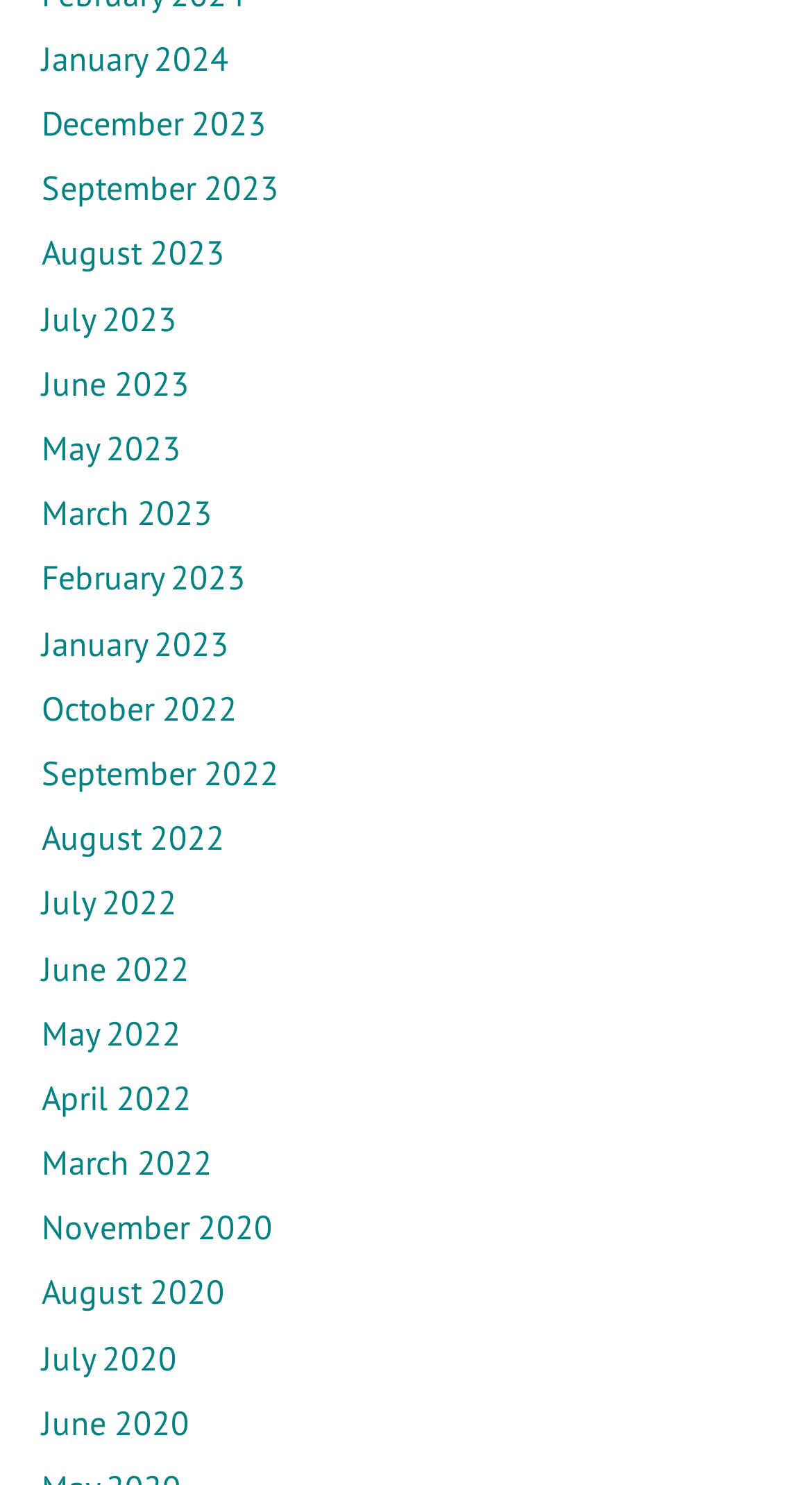Determine the bounding box coordinates for the area that needs to be clicked to fulfill this task: "view January 2024". The coordinates must be given as four float numbers between 0 and 1, i.e., [left, top, right, bottom].

[0.051, 0.025, 0.282, 0.053]